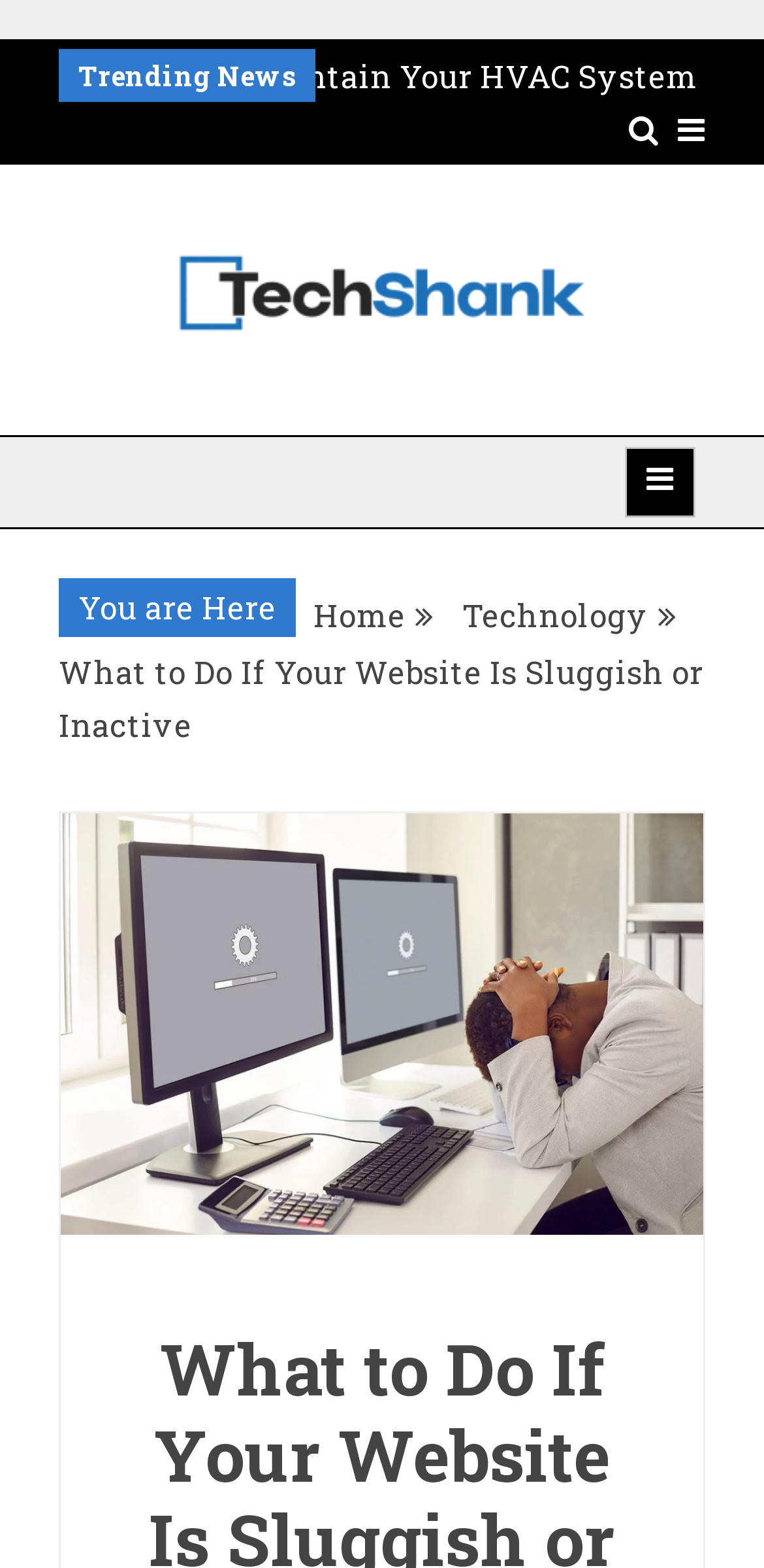Please examine the image and provide a detailed answer to the question: What is the current page about?

The link 'What to Do If Your Website Is Sluggish or Inactive' is present in the breadcrumbs navigation, indicating that the current webpage is about dealing with sluggish or inactive websites.